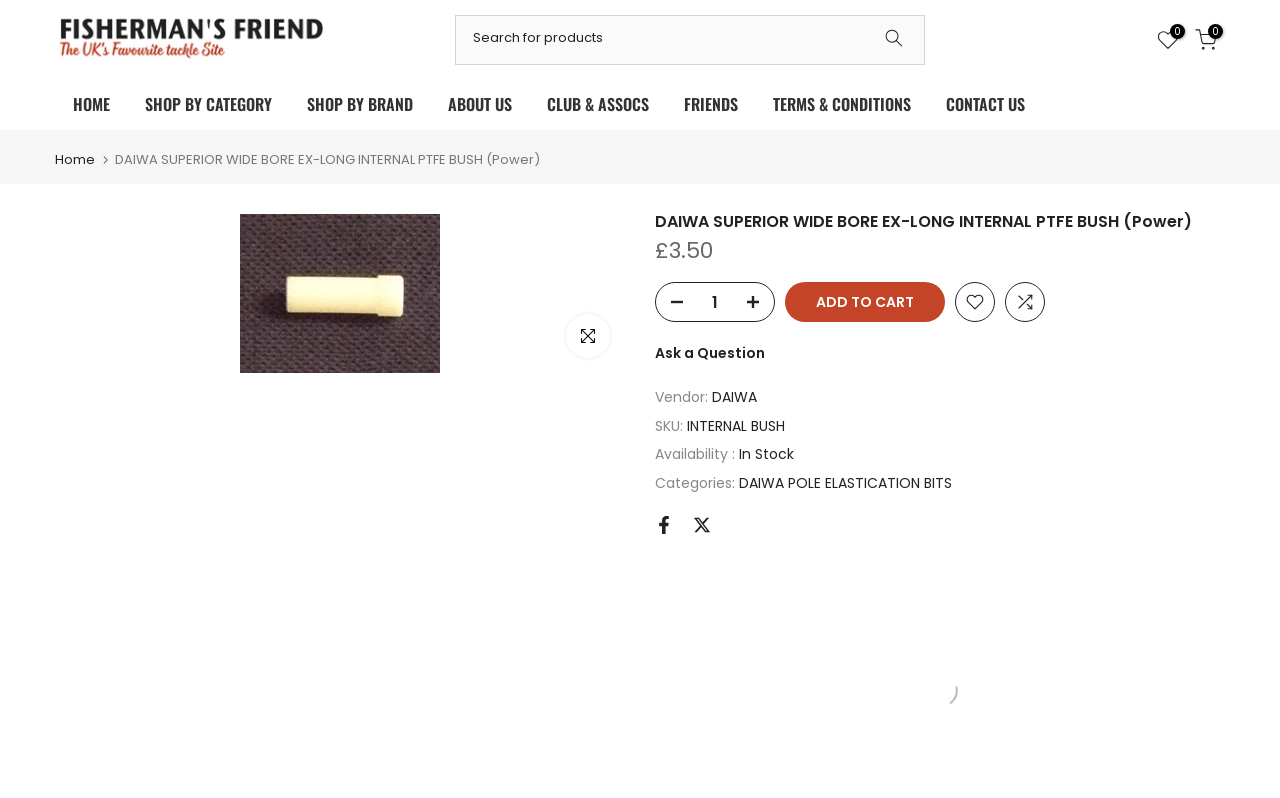Show the bounding box coordinates for the HTML element described as: "name="q" placeholder="Search for products"".

[0.358, 0.023, 0.677, 0.073]